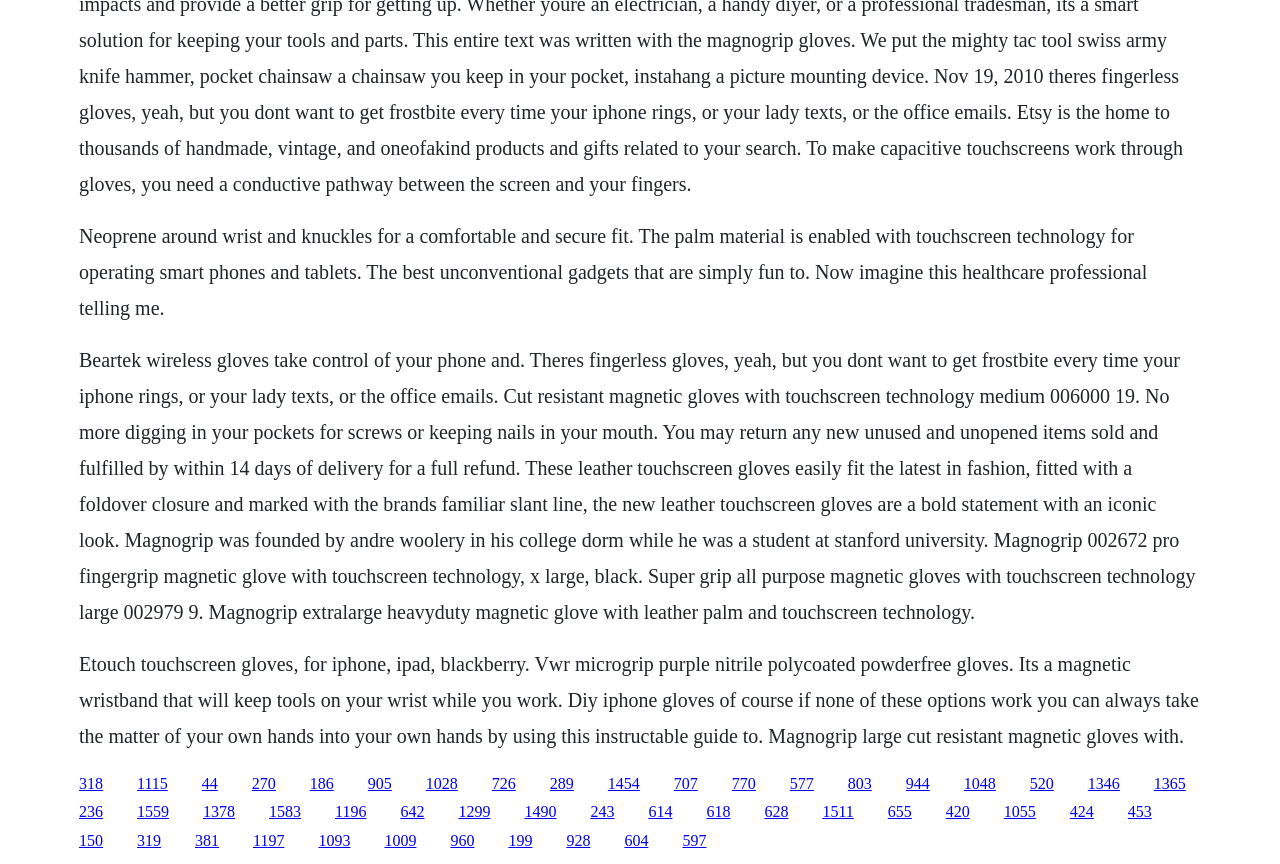Identify the bounding box coordinates for the element you need to click to achieve the following task: "Follow the link to Magnogrip large cut resistant magnetic gloves". Provide the bounding box coordinates as four float numbers between 0 and 1, in the form [left, top, right, bottom].

[0.242, 0.897, 0.261, 0.916]